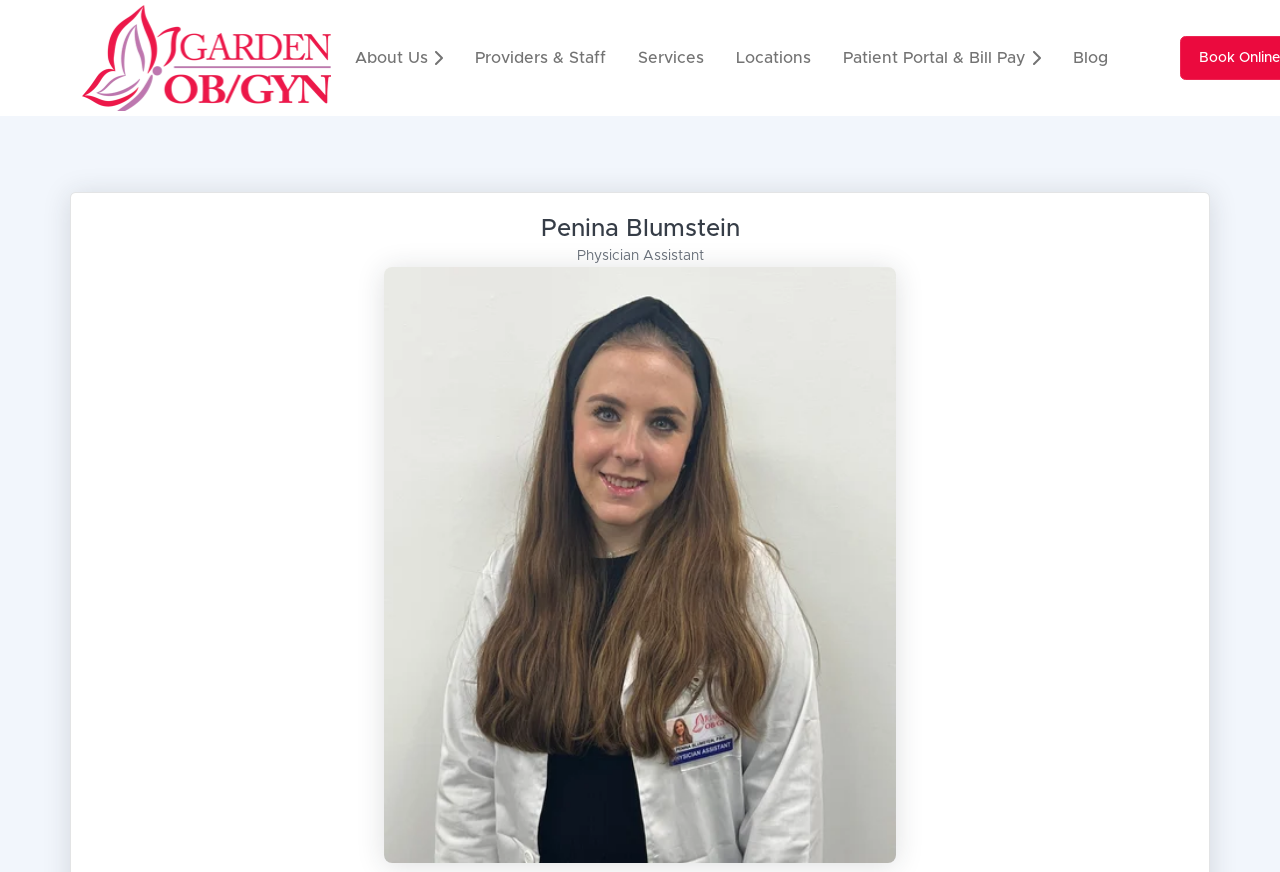Determine the bounding box for the described HTML element: "Services". Ensure the coordinates are four float numbers between 0 and 1 in the format [left, top, right, bottom].

[0.492, 0.043, 0.556, 0.089]